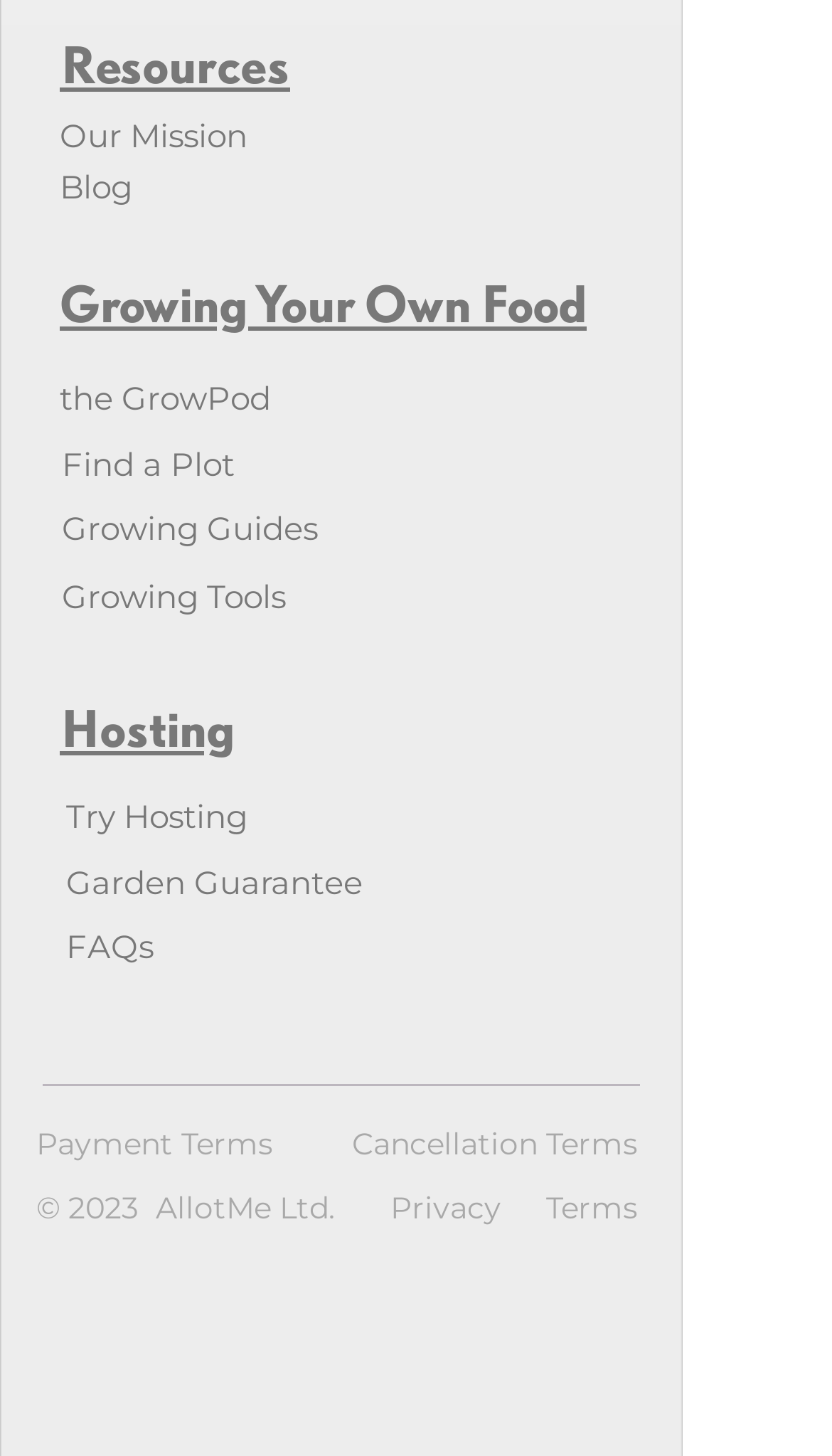Please identify the bounding box coordinates of the region to click in order to complete the task: "Read the blog". The coordinates must be four float numbers between 0 and 1, specified as [left, top, right, bottom].

[0.072, 0.114, 0.159, 0.142]